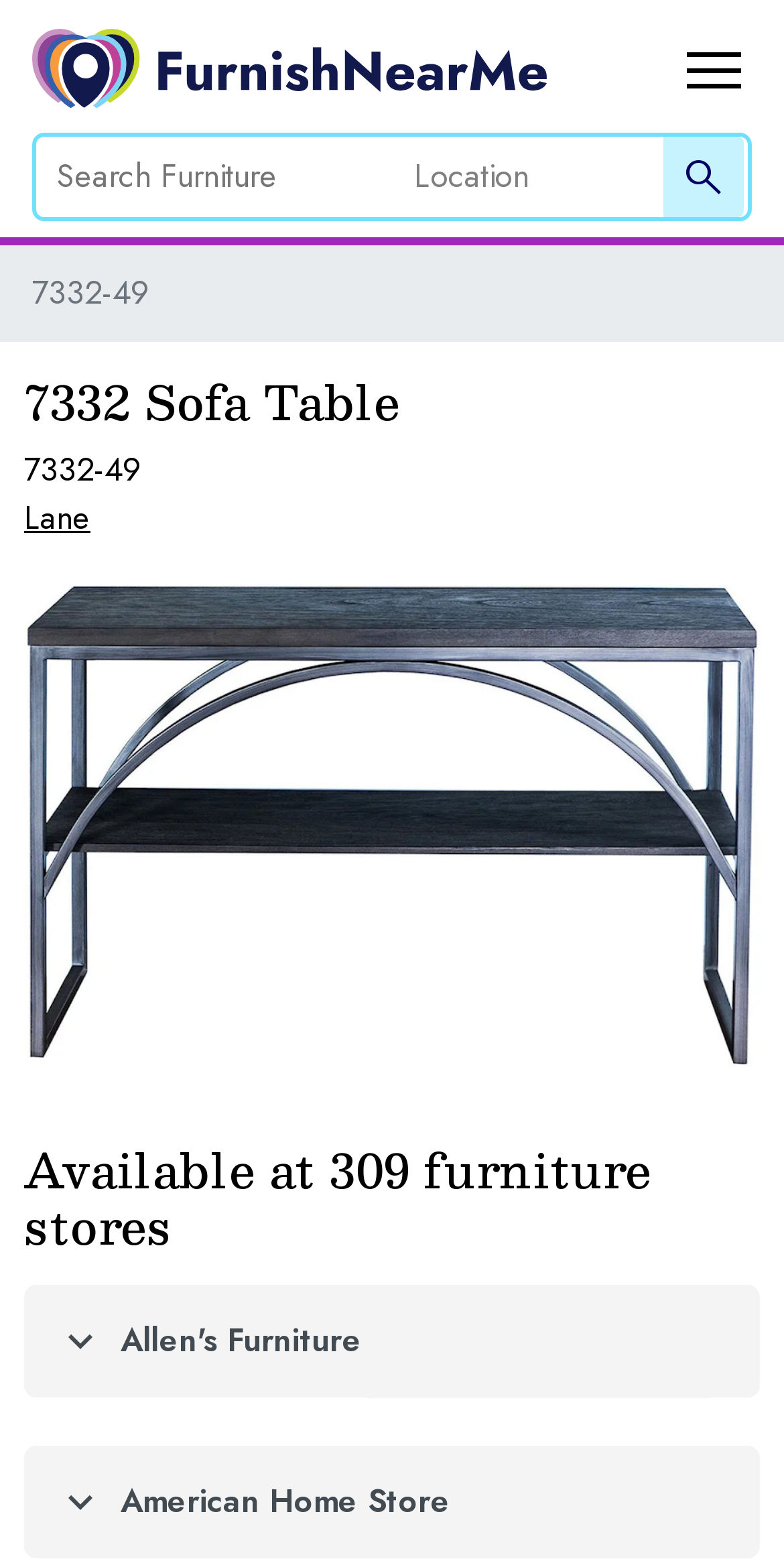Give an extensive and precise description of the webpage.

The webpage is about a specific product, the 7332 Sofa Table by Lane, with the product code 7332-49. At the top left corner, there is a FurnishNearMe logo, which is an image. Next to it, there is a search box where users can input keywords to search for furniture. On the right side of the search box, there is a combobox that allows users to select a location. 

Below the search box and combobox, there is a menu button at the top right corner. Underneath the menu button, there is a breadcrumb navigation bar that displays the product code 7332-49. 

The main content of the webpage is focused on the product, with a heading that reads "7332 Sofa Table" at the top. Below the heading, there is a link to the manufacturer, Lane. The product image, "Lane 7332 Sofa Table", takes up most of the space on the page, spanning from the top to the middle section. 

At the bottom of the product image, there is a heading that indicates the product is available at 309 furniture stores. Finally, there is an "expand_more" button labeled "Allen's Furniture" at the very bottom of the page, which suggests that there may be more information or options available when clicked.